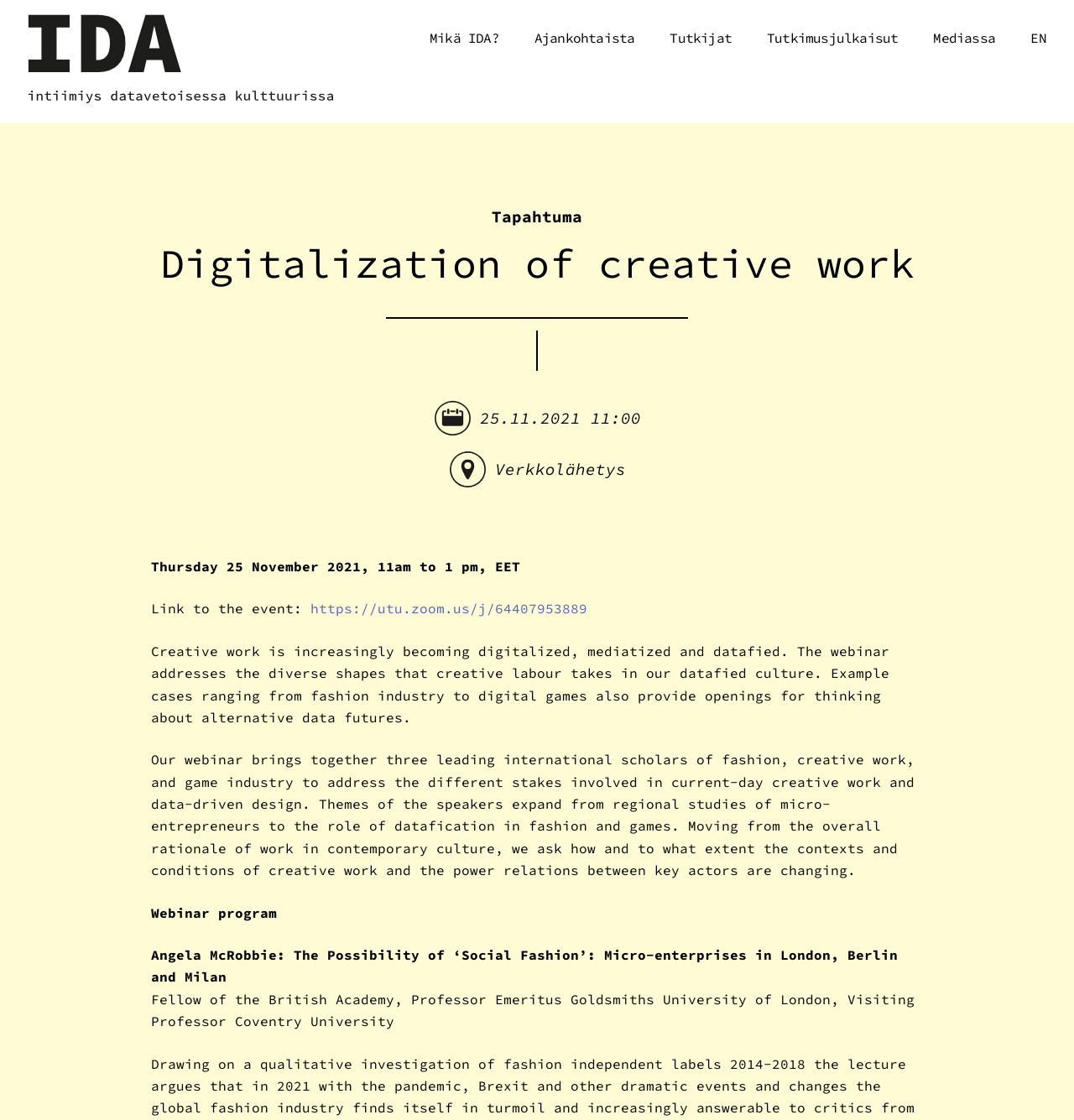Provide a short, one-word or phrase answer to the question below:
What is the topic of the webinar?

Digitalization of creative work